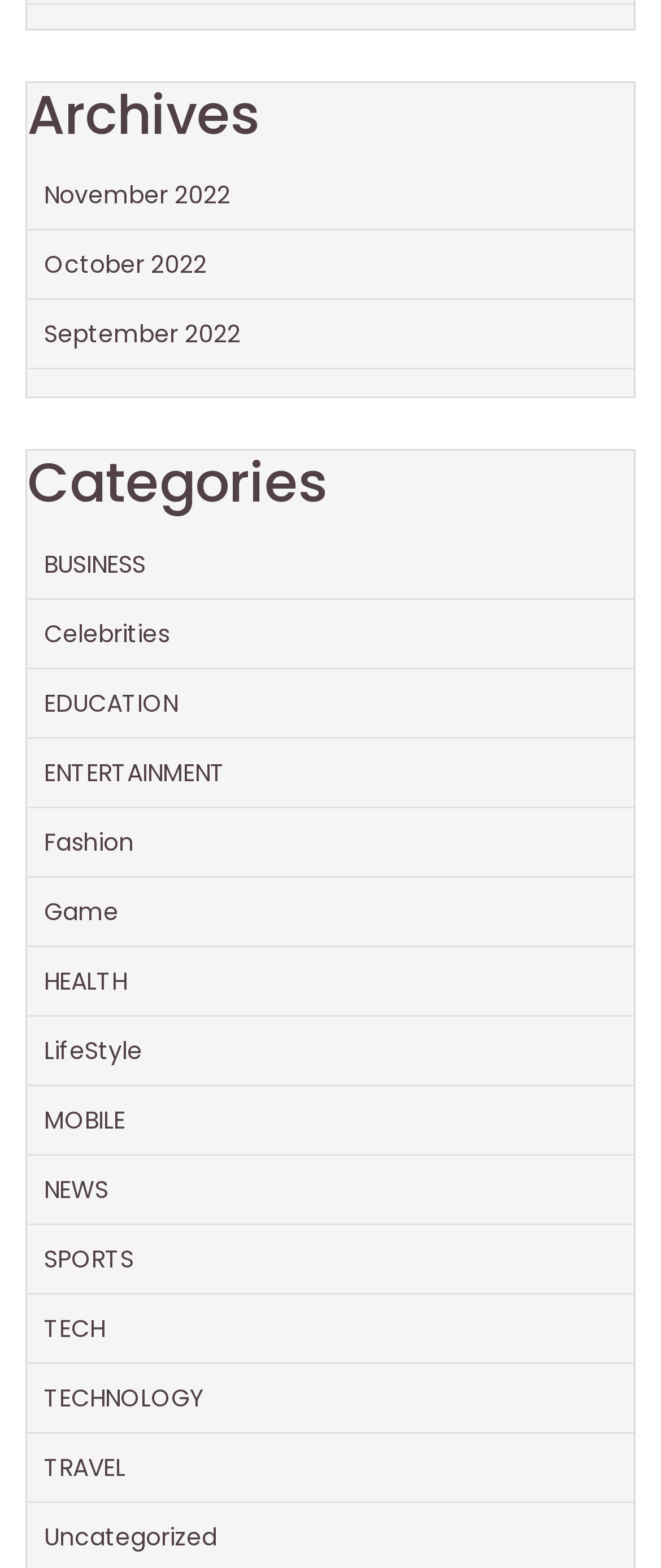Find and specify the bounding box coordinates that correspond to the clickable region for the instruction: "Browse BUSINESS category".

[0.067, 0.349, 0.221, 0.37]